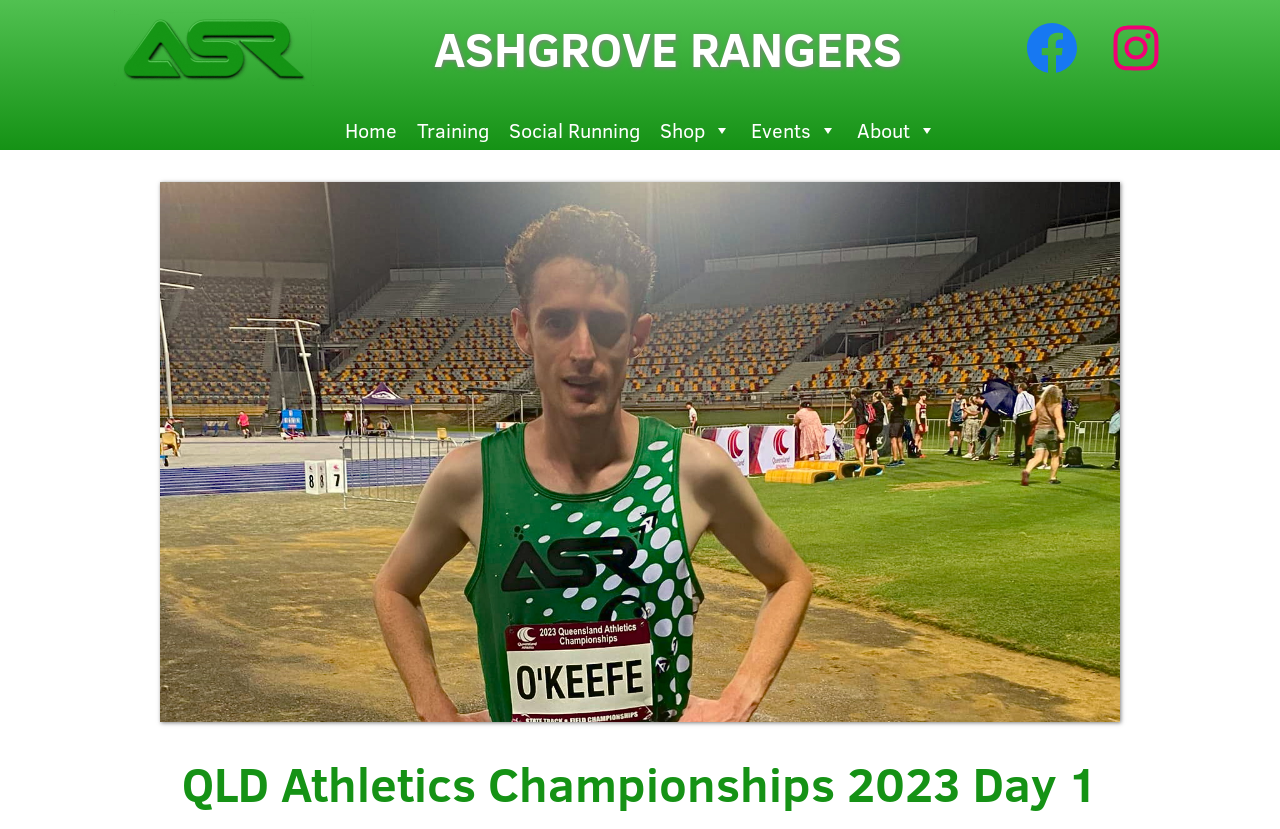What is the name of the athletics team?
Please answer the question with as much detail and depth as you can.

The answer can be found by looking at the heading element with the text 'ASHGROVE RANGERS' which is located at [0.339, 0.023, 0.705, 0.093]. This suggests that the webpage is related to the Ashgrove Rangers athletics team.